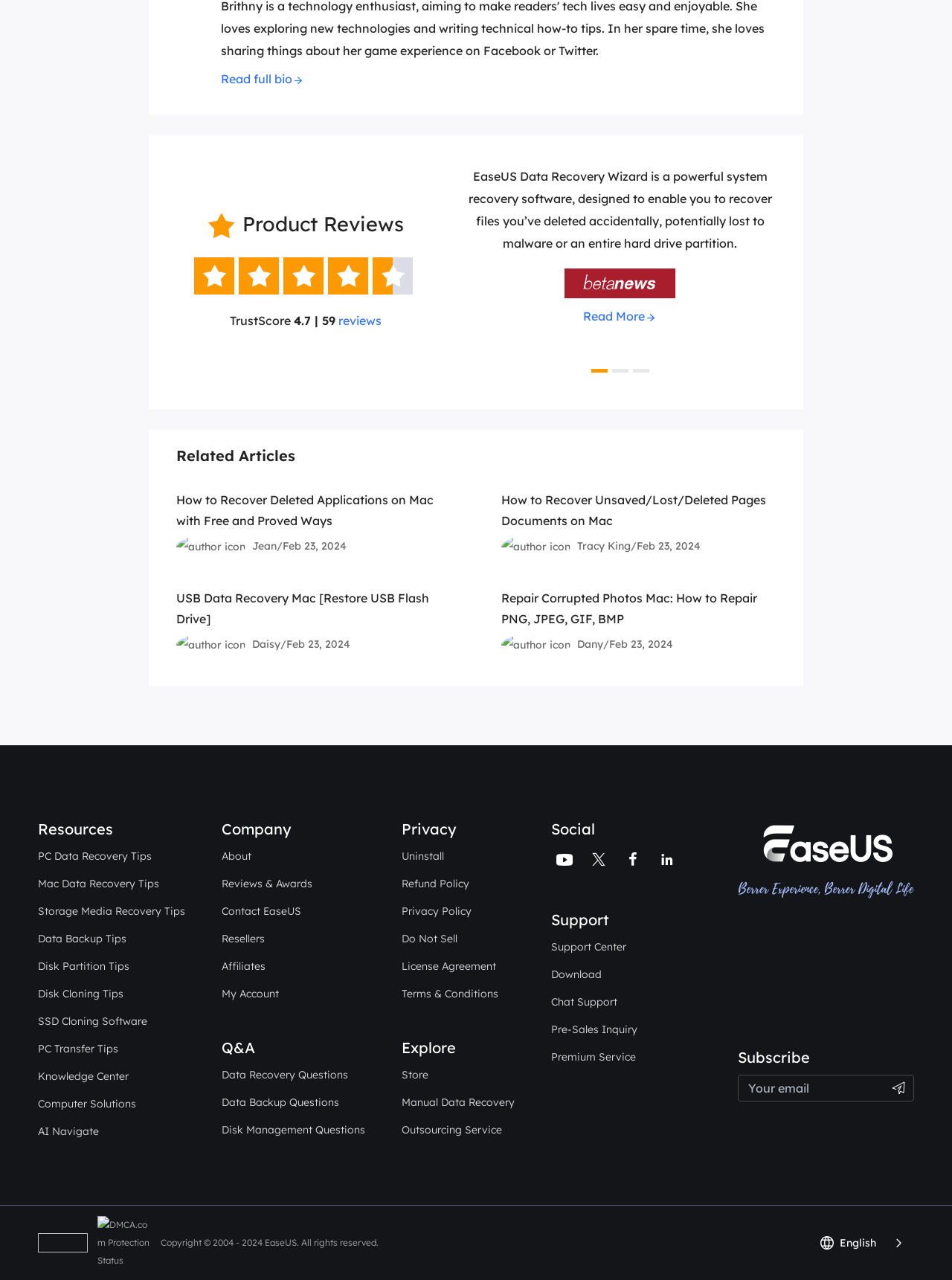Please identify the bounding box coordinates of the area that needs to be clicked to follow this instruction: "View reviews".

[0.356, 0.245, 0.401, 0.256]